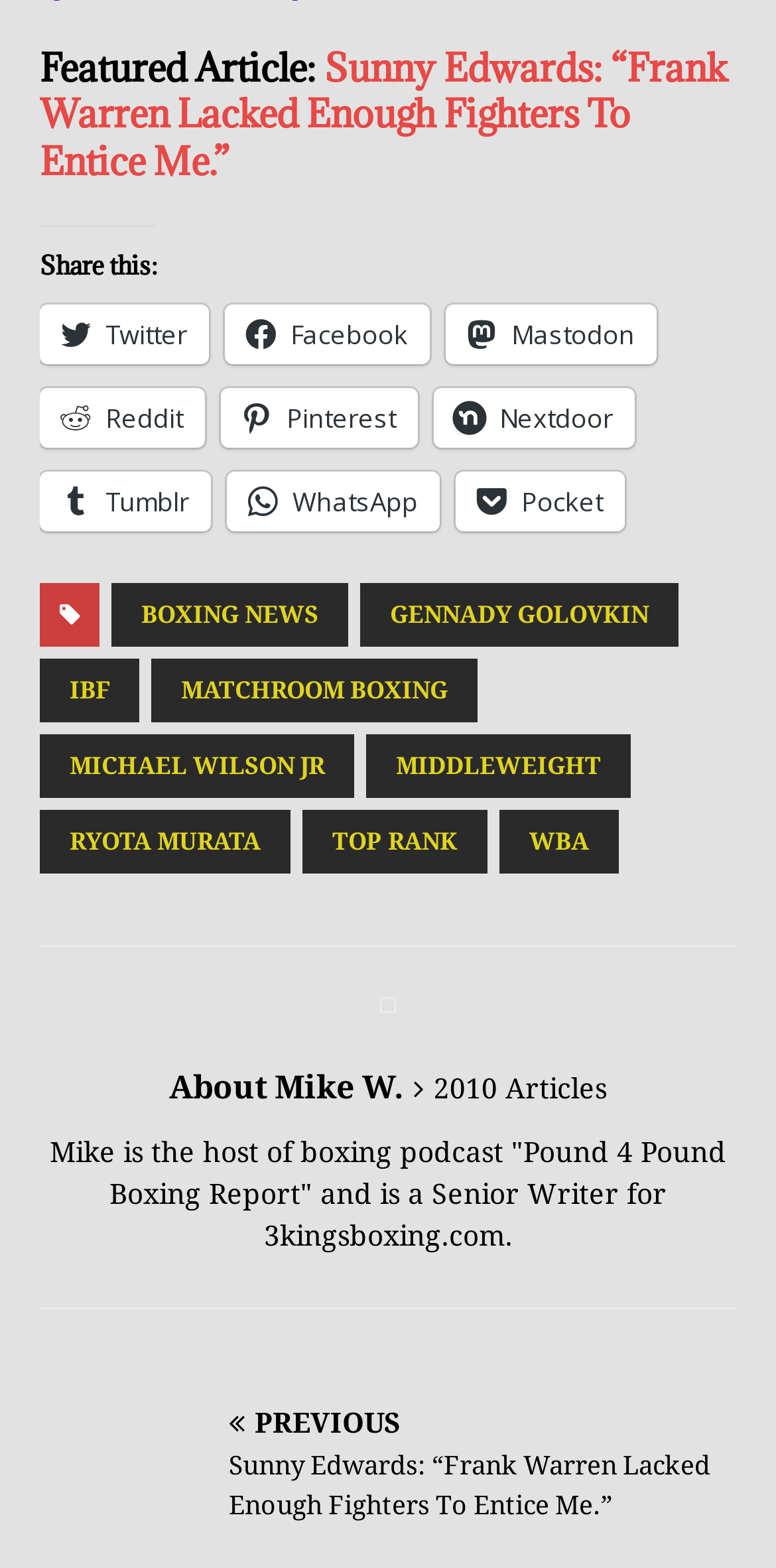Identify the bounding box coordinates of the section to be clicked to complete the task described by the following instruction: "Read the previous article about Sunny Edwards". The coordinates should be four float numbers between 0 and 1, formatted as [left, top, right, bottom].

[0.051, 0.898, 0.949, 0.975]